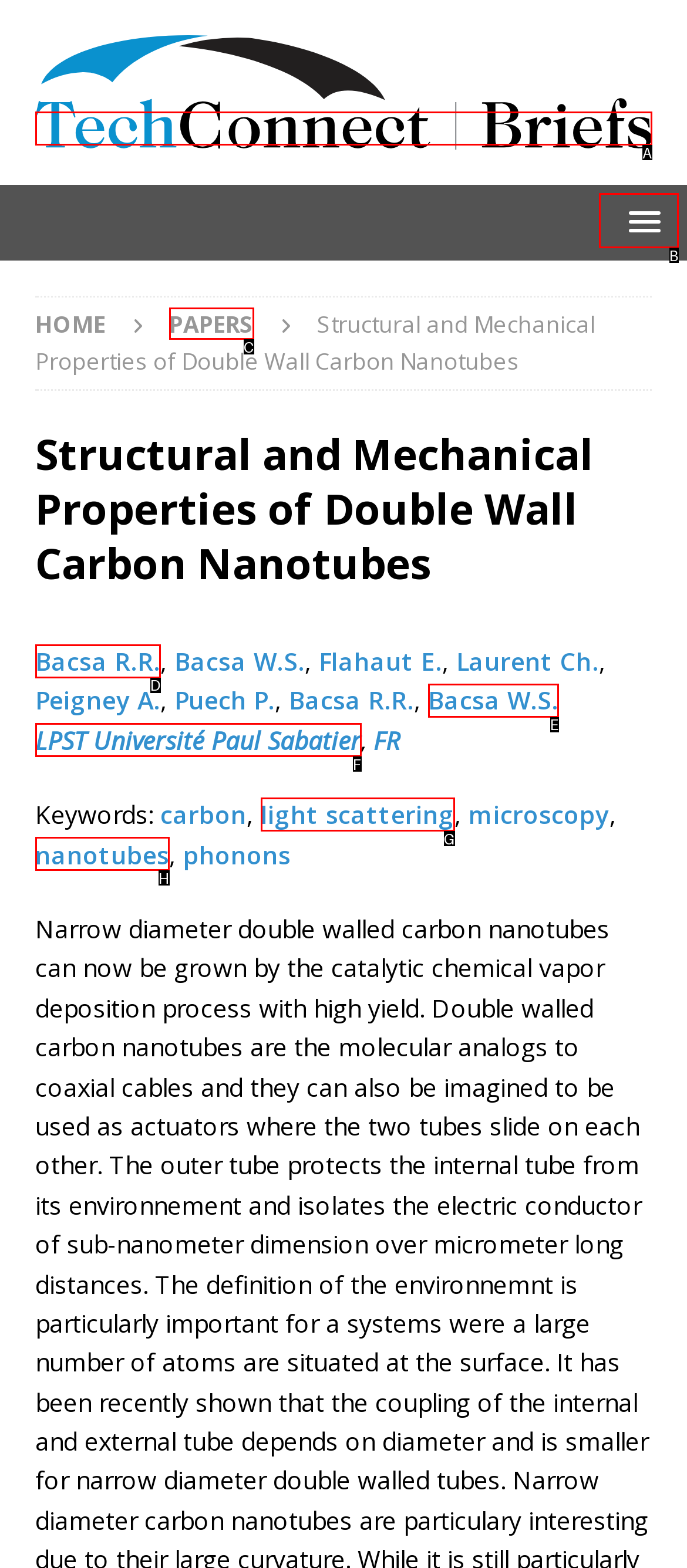Based on the description: Papers, find the HTML element that matches it. Provide your answer as the letter of the chosen option.

C